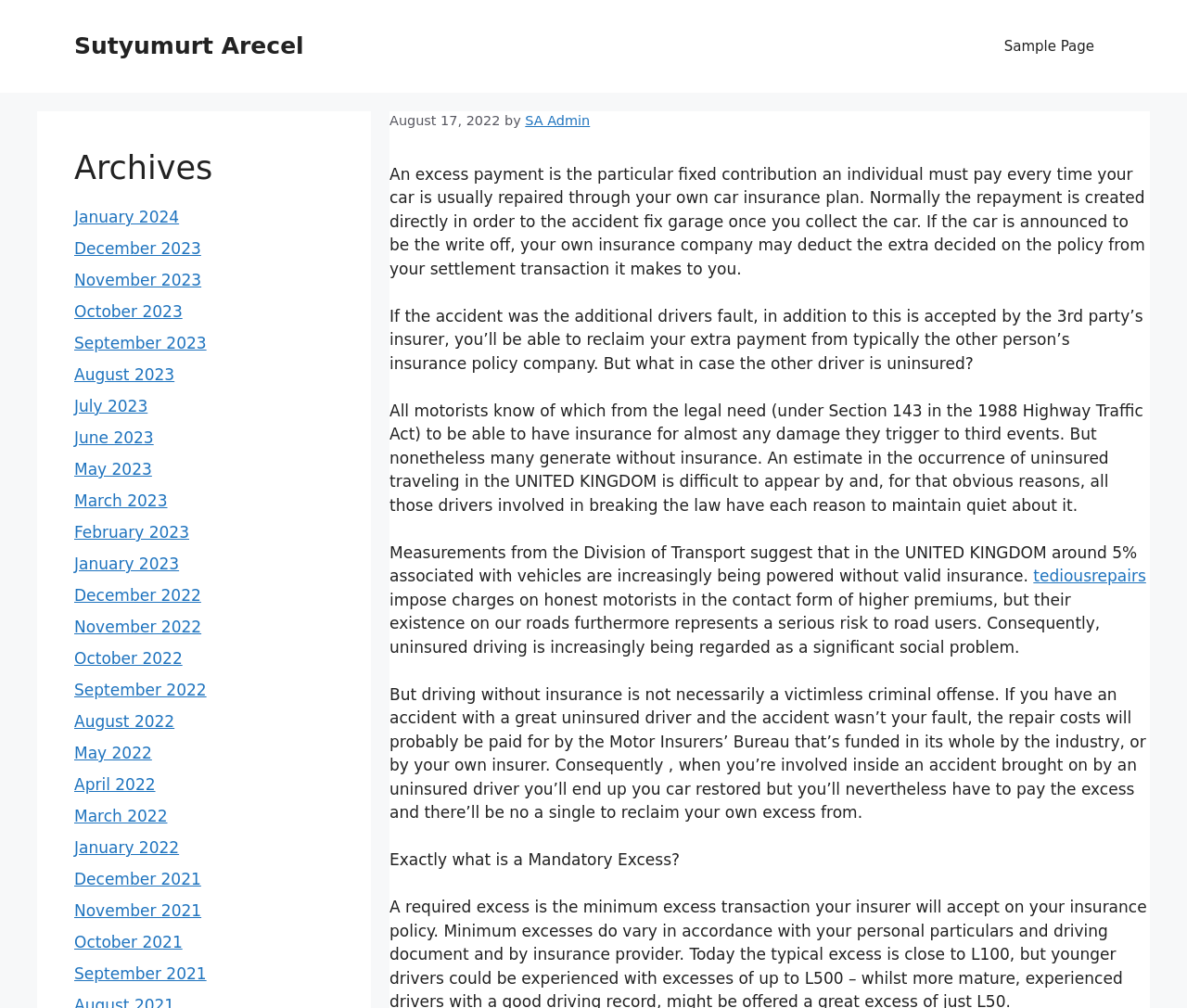Using the given element description, provide the bounding box coordinates (top-left x, top-left y, bottom-right x, bottom-right y) for the corresponding UI element in the screenshot: December 2023

[0.062, 0.237, 0.169, 0.256]